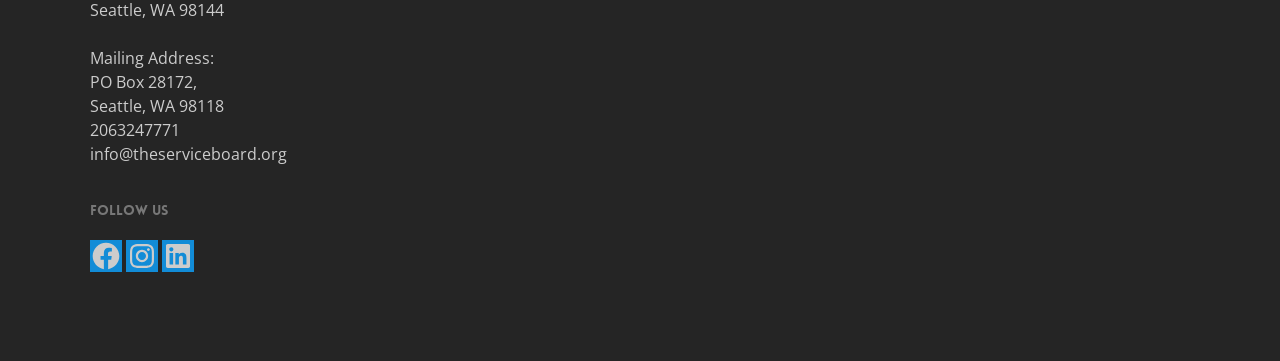Please examine the image and answer the question with a detailed explanation:
What is the mailing address of the organization?

The mailing address can be found in the top section of the webpage, where it is listed as 'Mailing Address:' followed by the address 'PO Box 28172, Seattle, WA 98118'.